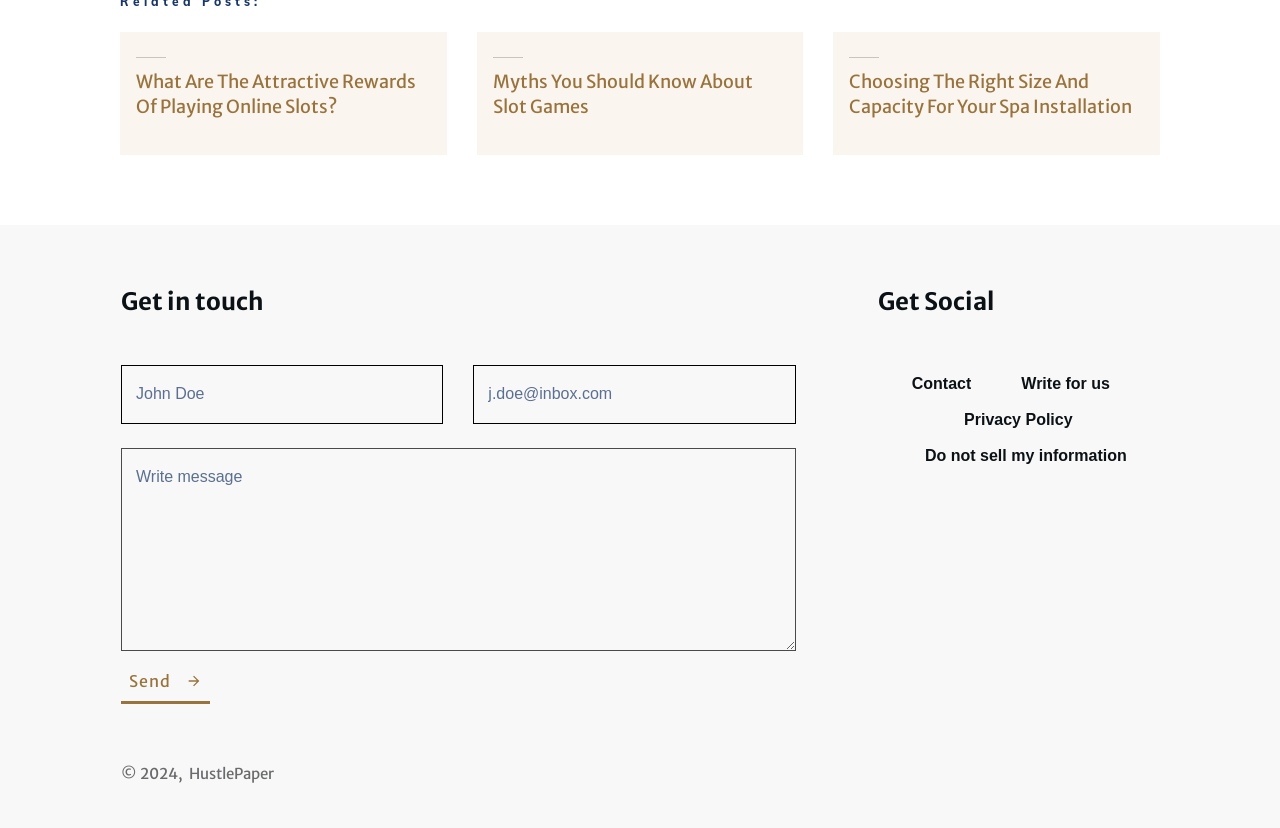Determine the bounding box coordinates of the clickable element necessary to fulfill the instruction: "Click on 'Contact'". Provide the coordinates as four float numbers within the 0 to 1 range, i.e., [left, top, right, bottom].

[0.712, 0.445, 0.759, 0.483]